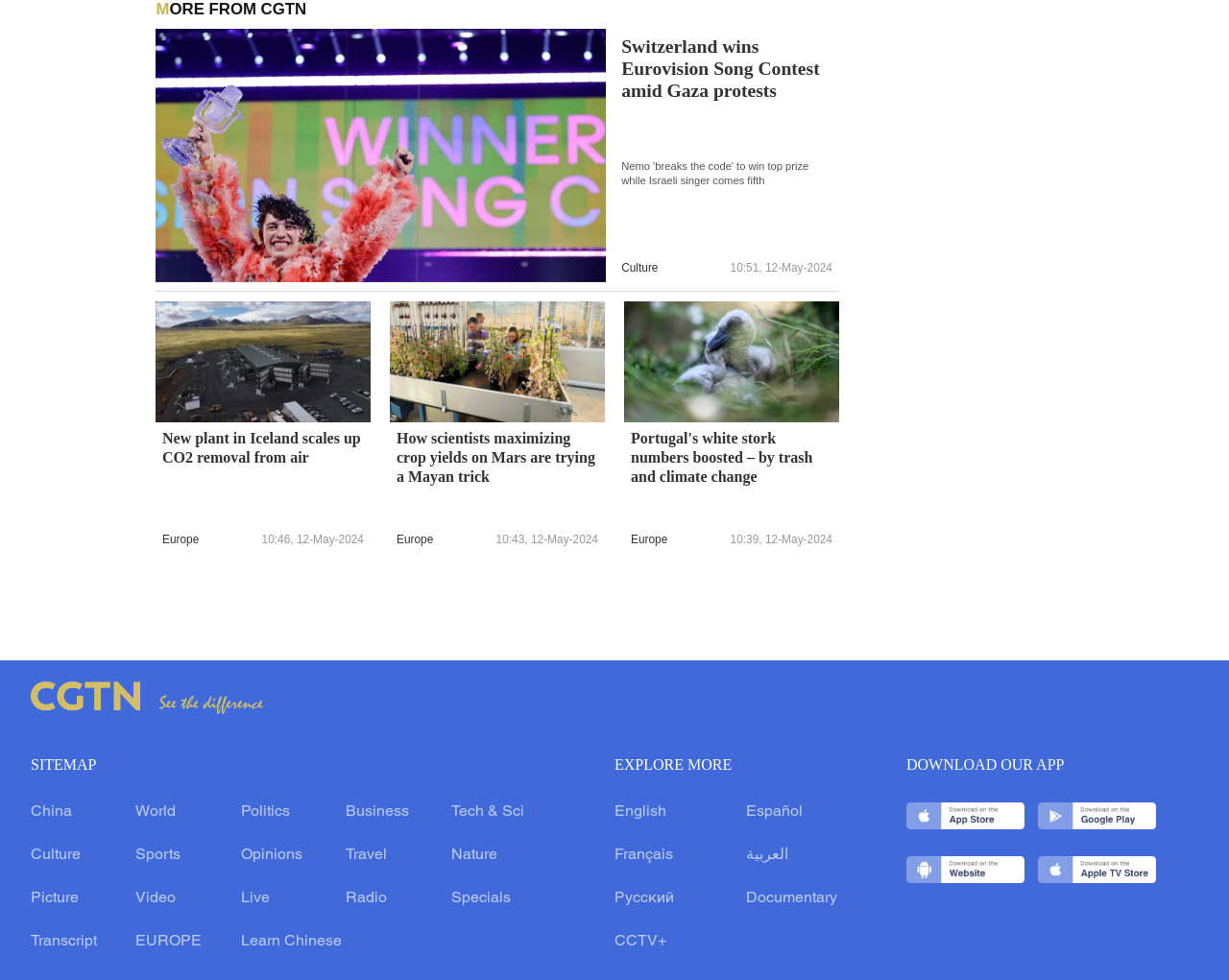Answer the question using only a single word or phrase: 
How many news articles are displayed on this page?

5